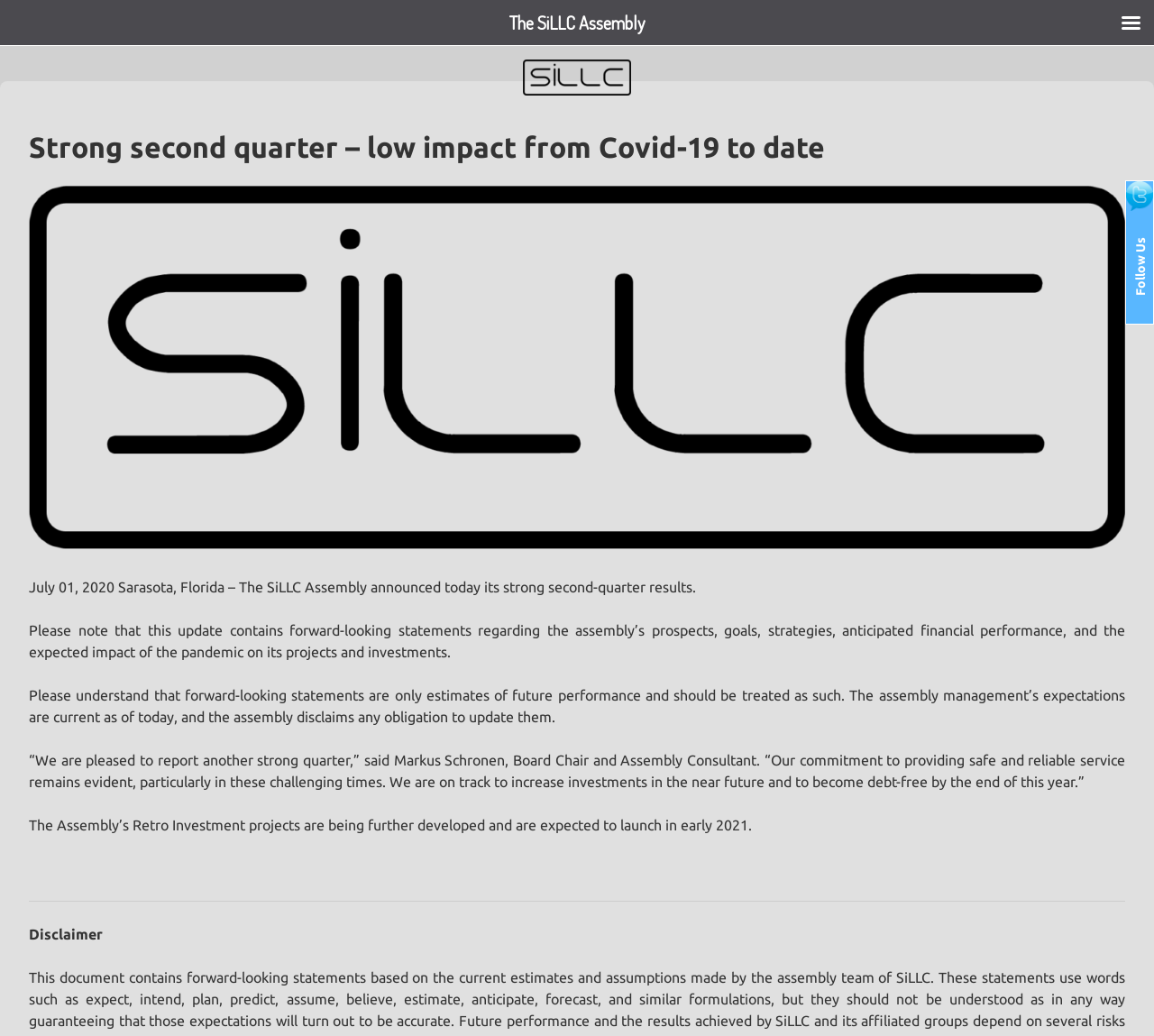Answer this question in one word or a short phrase: Who is the Board Chair and Assembly Consultant?

Markus Schronen